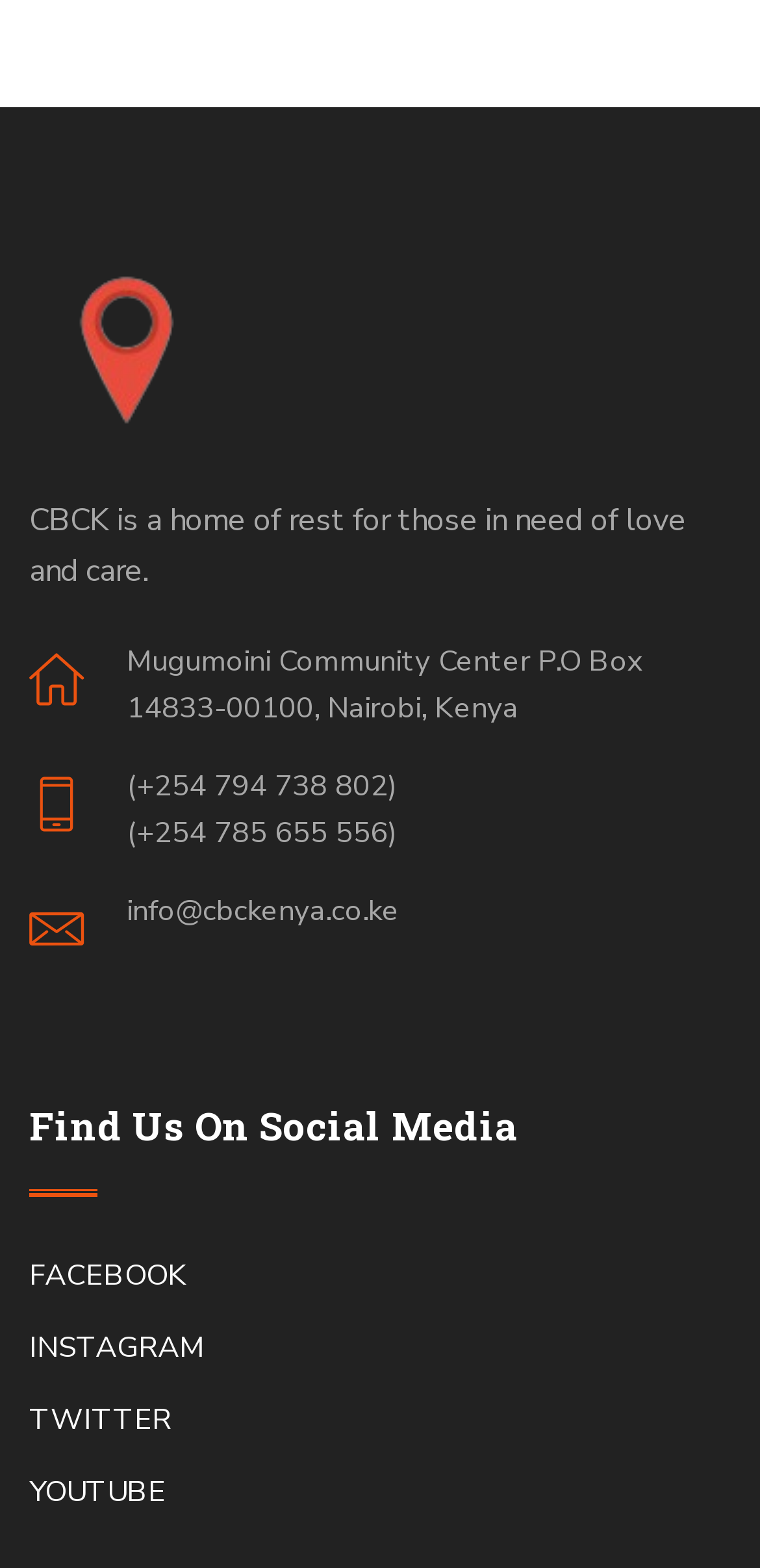What is the name of the community center?
Respond to the question with a well-detailed and thorough answer.

I found the answer by looking at the StaticText element with the text 'Mugumoini Community Center P.O Box 14833-00100, Nairobi, Kenya' which provides the address of the community center.